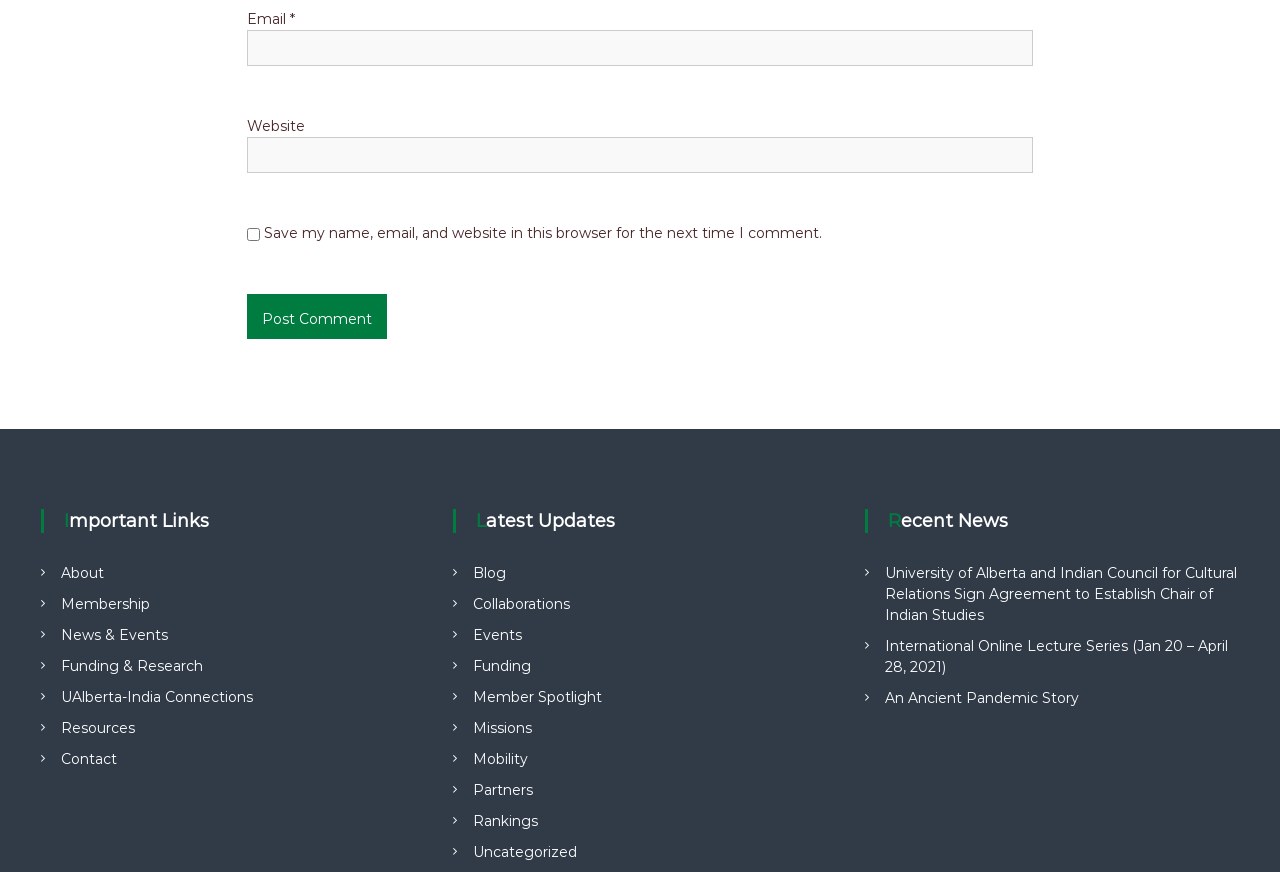What is the position of the 'Post Comment' button?
Using the image, provide a detailed and thorough answer to the question.

The 'Post Comment' button is located below the textboxes for 'Email' and 'Website', and above the checkbox for saving comment information, based on their bounding box coordinates.